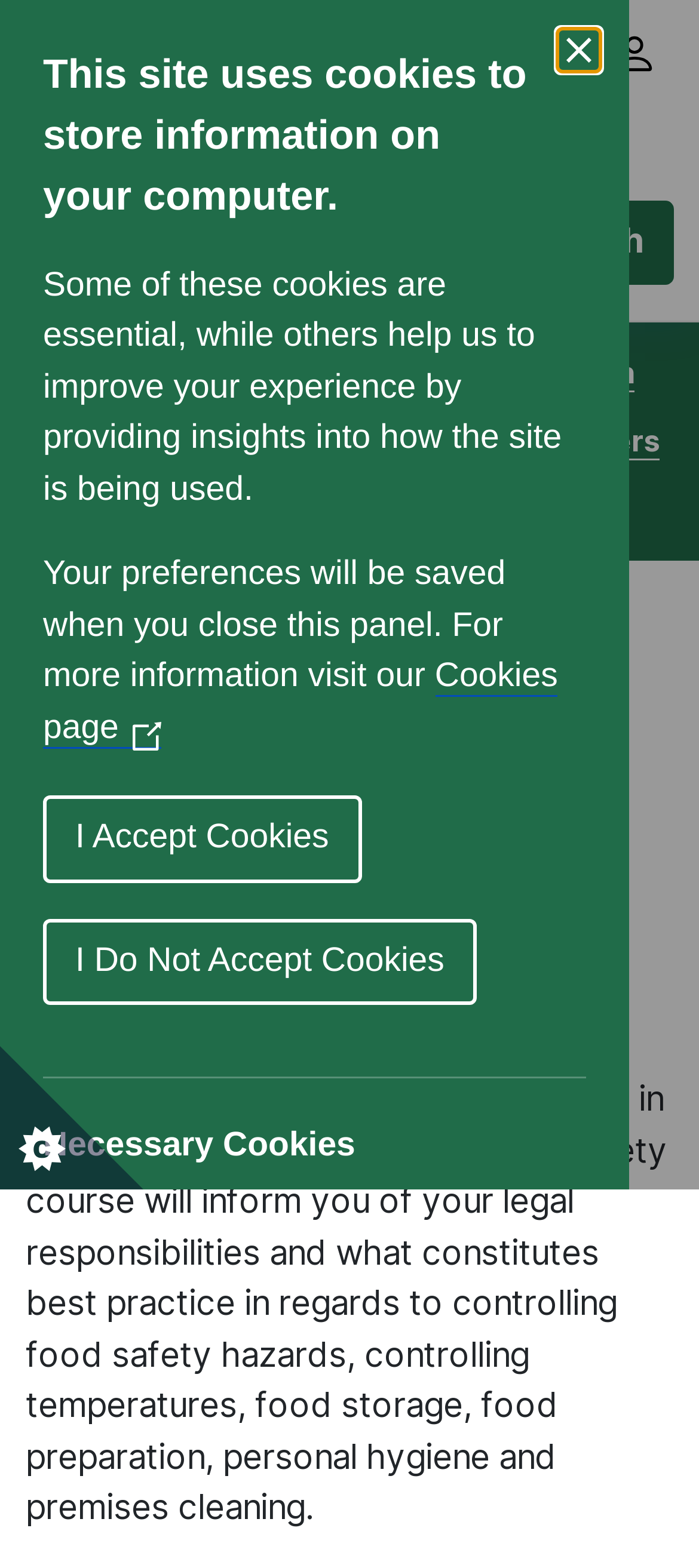Locate the bounding box coordinates of the element you need to click to accomplish the task described by this instruction: "View the 'Why You Should Upgrade Your Hot Tub Cover This Spring' article".

None